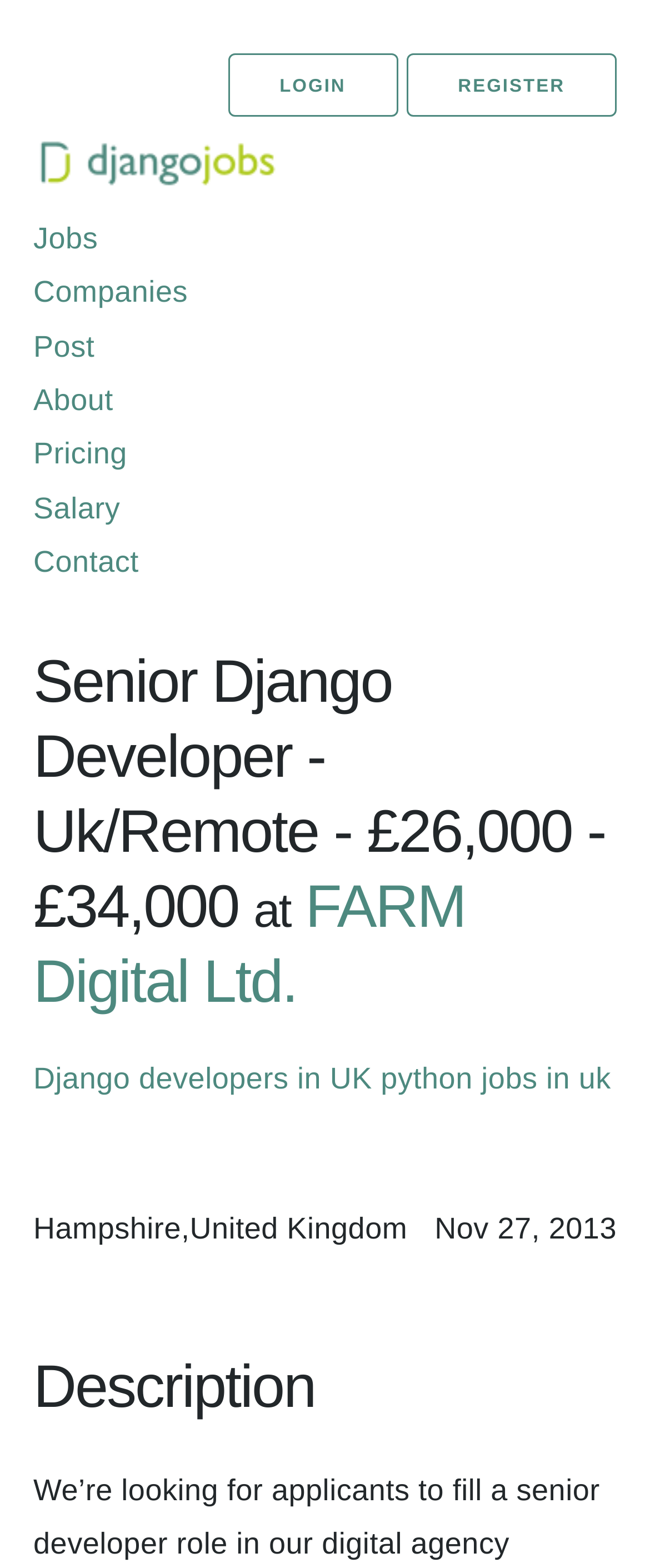Could you highlight the region that needs to be clicked to execute the instruction: "search for python jobs in uk"?

[0.586, 0.677, 0.94, 0.698]